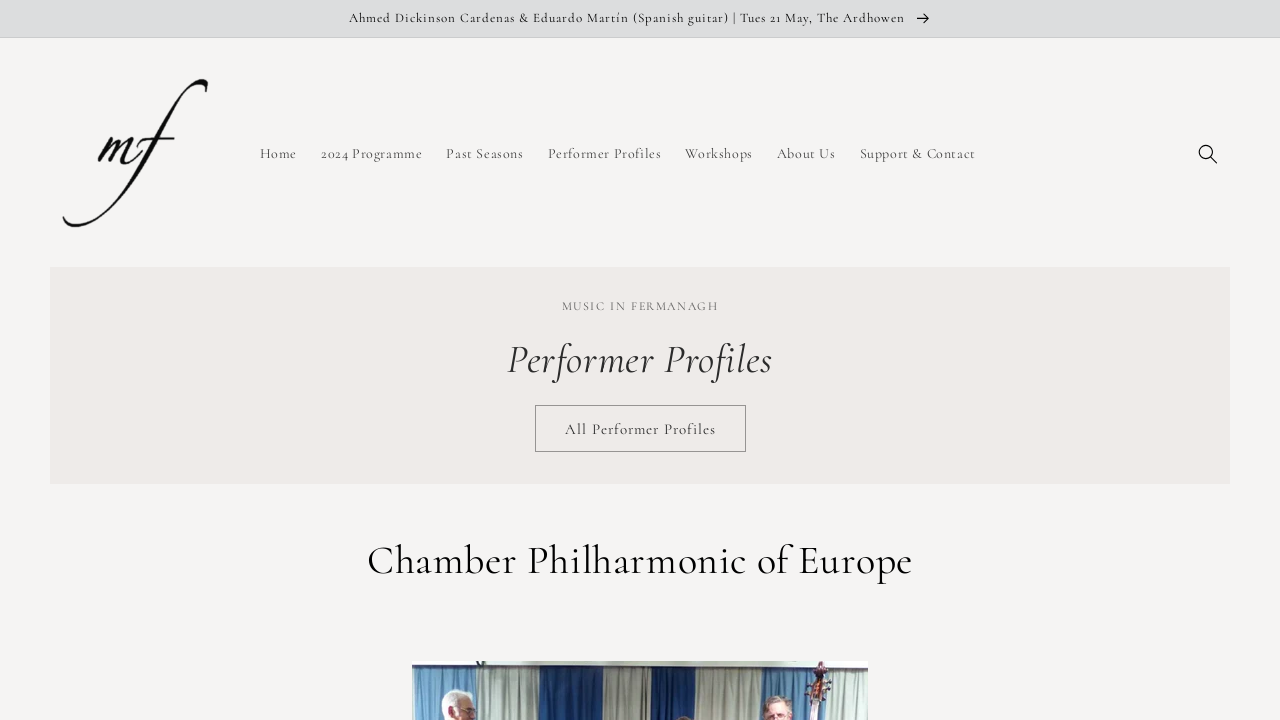Describe all the key features and sections of the webpage thoroughly.

The webpage is about the Chamber Philharmonic of Europe, an orchestra of talented young musicians from 18 European nations. At the top of the page, there is an announcement section with a link to an event, "Ahmed Dickinson Cardenas & Eduardo Martín (Spanish guitar) | Tues 21 May, The Ardhowen". Below this section, there is a logo or image of "Music in Fermanagh" with a link to the same title.

The main navigation menu is located in the middle of the page, with links to "Home", "2024 Programme", "Past Seasons", "Performer Profiles", "Workshops", "About Us", and "Support & Contact". These links are arranged horizontally, with "Home" on the left and "Support & Contact" on the right.

On the right side of the page, there is a search button and a details section with a "Search" button that has a popup dialog. Below this section, there is a heading "MUSIC IN FERMANAGH" and a subheading "Performer Profiles" with a link to "All Performer Profiles". 

Further down the page, there is a header section with the title "Chamber Philharmonic of Europe" and a non-landmark header with a blank space.